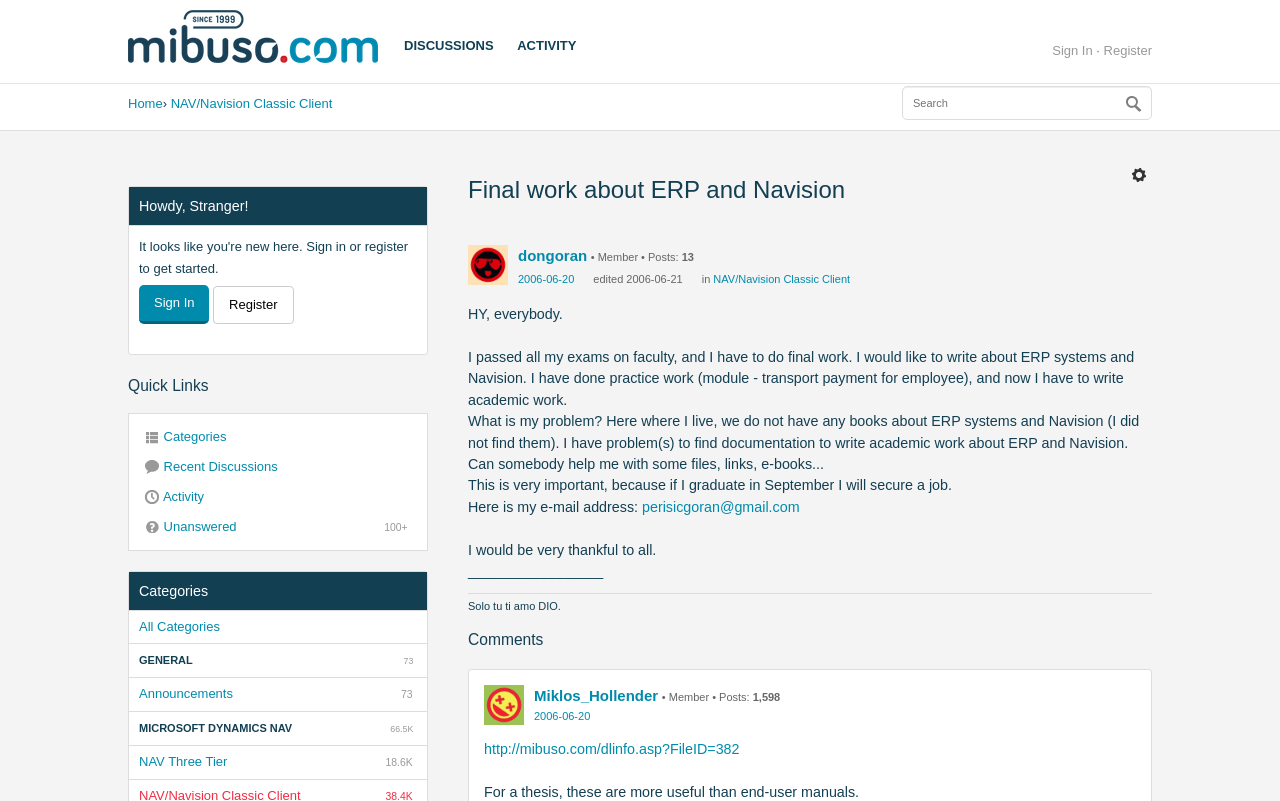Find the bounding box coordinates for the element that must be clicked to complete the instruction: "Read the post from dongoran". The coordinates should be four float numbers between 0 and 1, indicated as [left, top, right, bottom].

[0.366, 0.306, 0.397, 0.356]